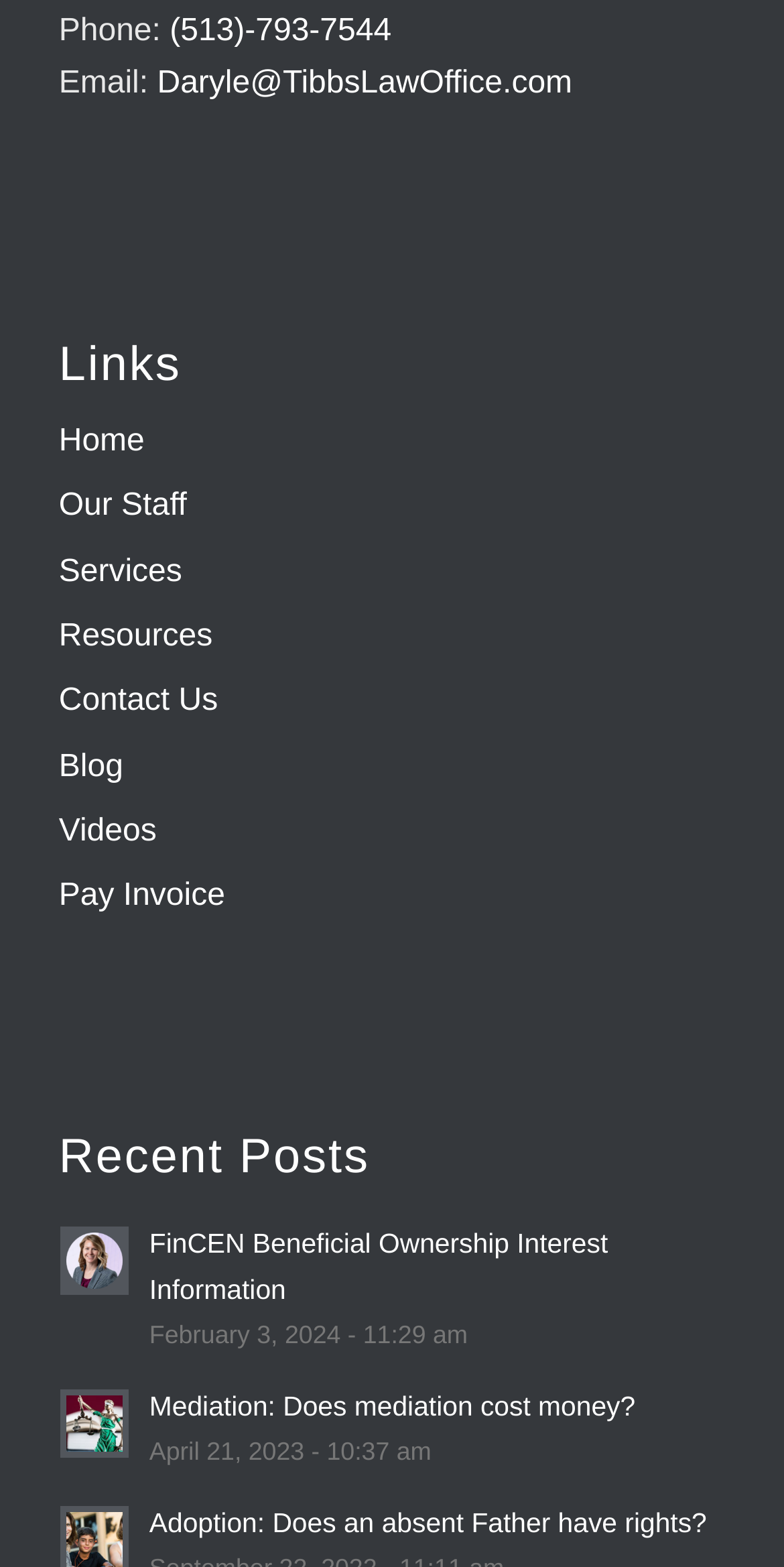Identify the bounding box for the described UI element. Provide the coordinates in (top-left x, top-left y, bottom-right x, bottom-right y) format with values ranging from 0 to 1: Resources

[0.075, 0.386, 0.925, 0.428]